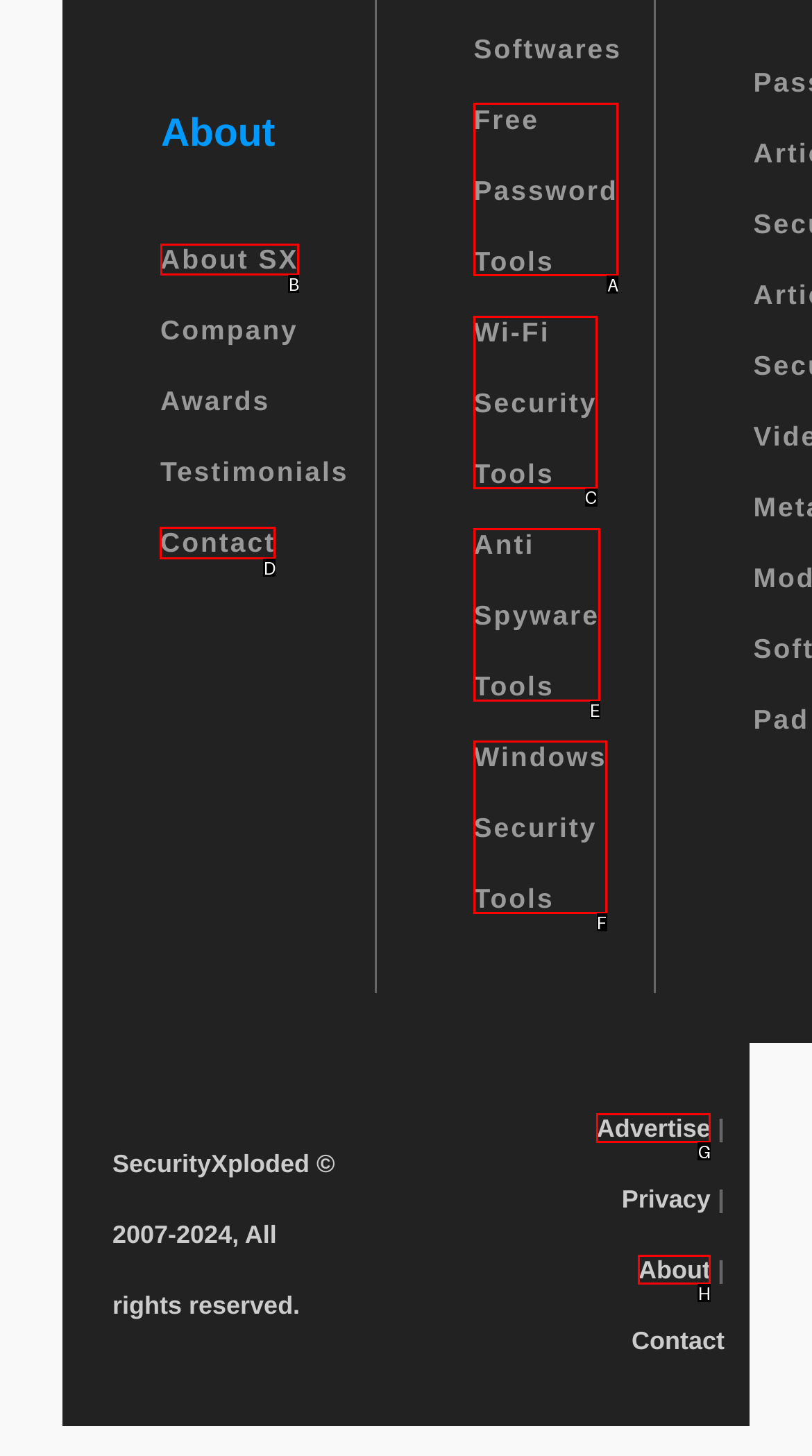Tell me which letter I should select to achieve the following goal: go to Contact
Answer with the corresponding letter from the provided options directly.

D